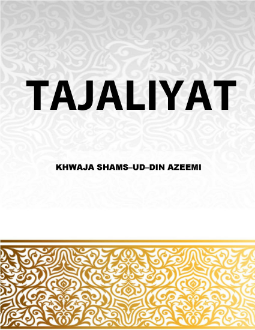Examine the image carefully and respond to the question with a detailed answer: 
What is the dominant color of the cover's background?

The cover showcases an elegant design that blends a refined white background with intricate decorative patterns at the bottom, transitioning into a rich golden hue.